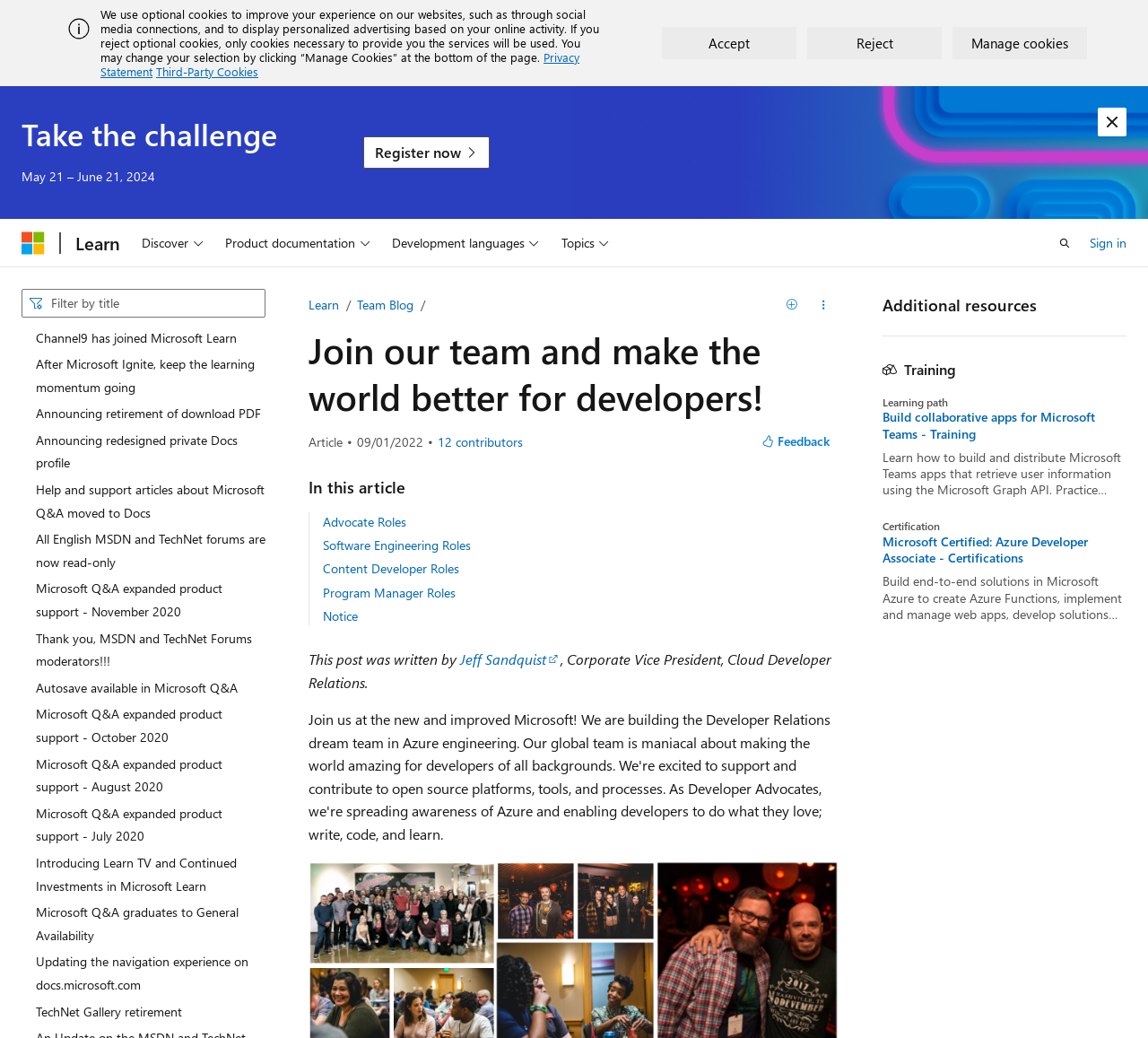Identify the bounding box coordinates of the specific part of the webpage to click to complete this instruction: "Click on the link to learn about Build collaborative apps for Microsoft Teams".

[0.769, 0.395, 0.981, 0.426]